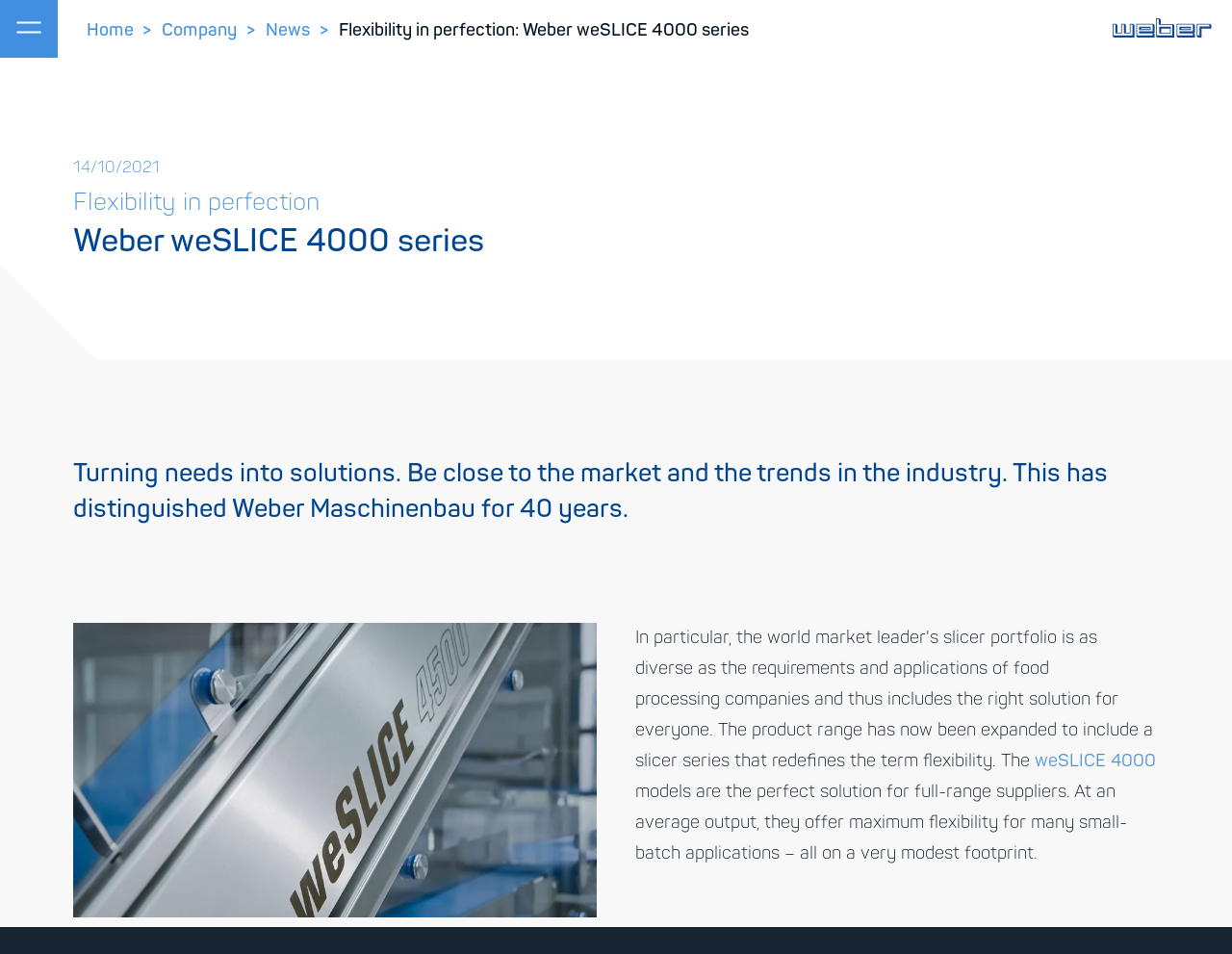Please identify the bounding box coordinates for the region that you need to click to follow this instruction: "Share on Facebook".

[0.344, 0.625, 0.492, 0.661]